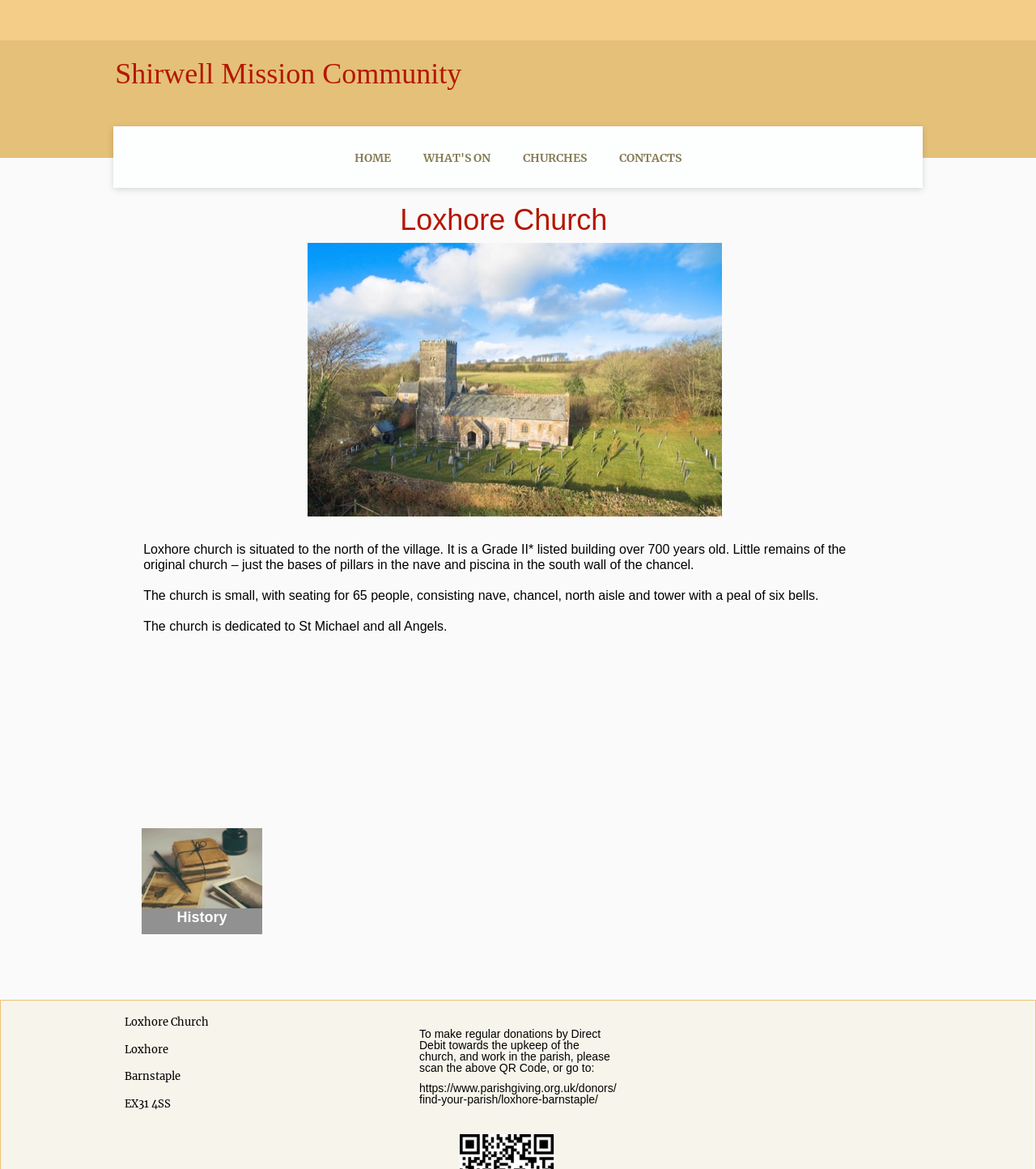Please provide a detailed answer to the question below by examining the image:
What is the church dedicated to?

I found the answer by reading the static text element that says 'The church is dedicated to St Michael and all Angels'.